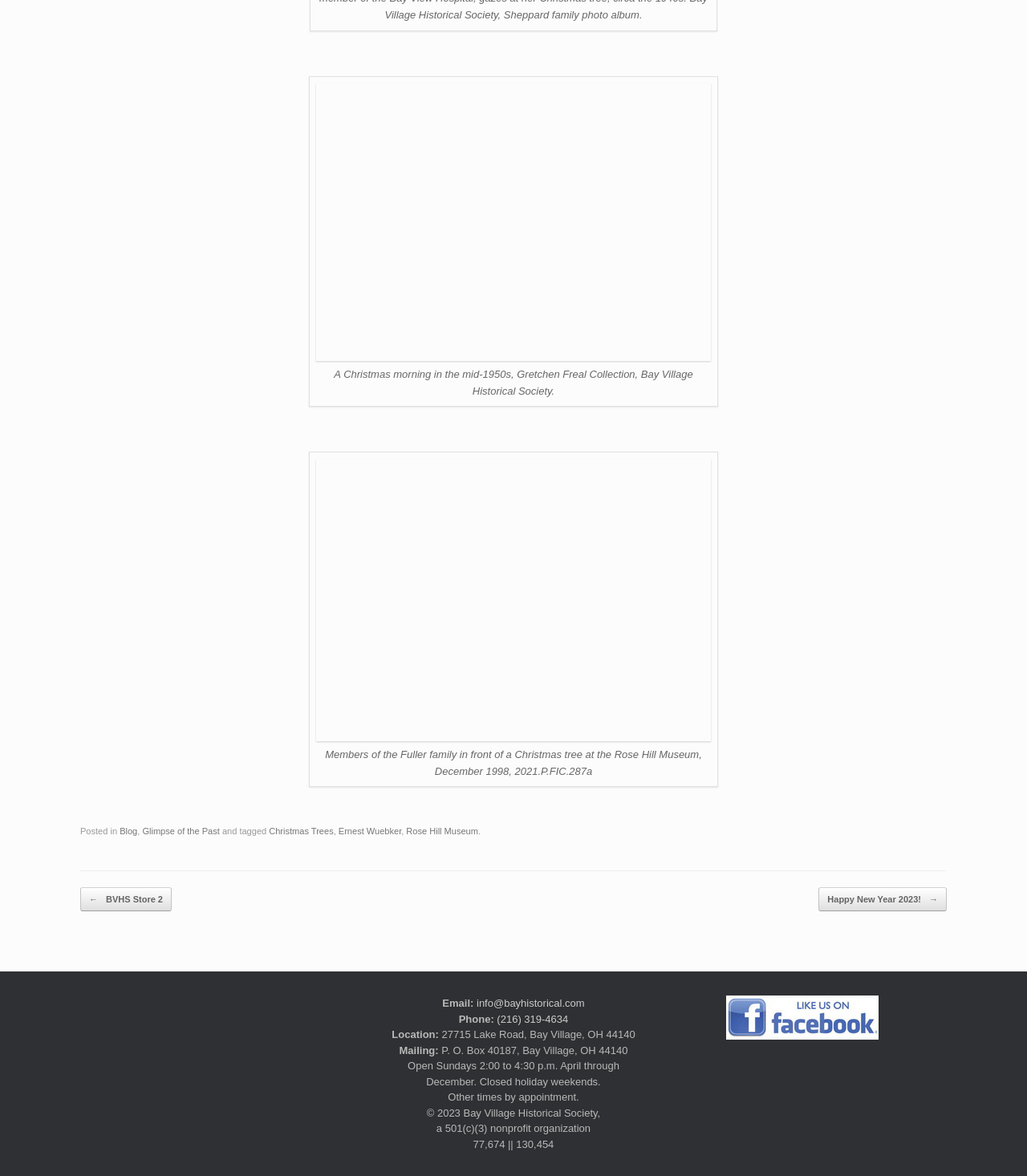Determine the bounding box coordinates of the region that needs to be clicked to achieve the task: "Visit the Glimpse of the Past page".

[0.139, 0.703, 0.214, 0.711]